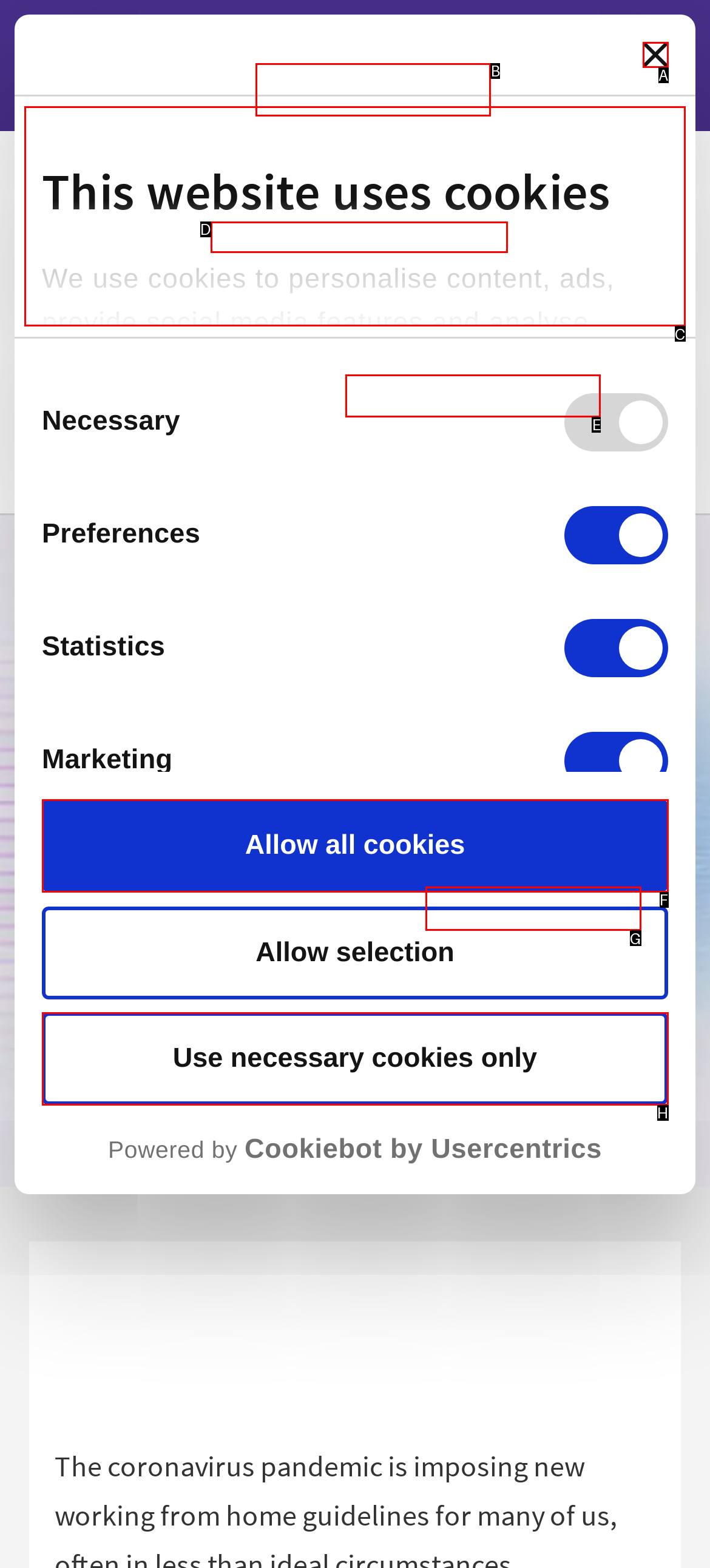Identify the letter of the UI element you should interact with to perform the task: Call the phone number
Reply with the appropriate letter of the option.

E